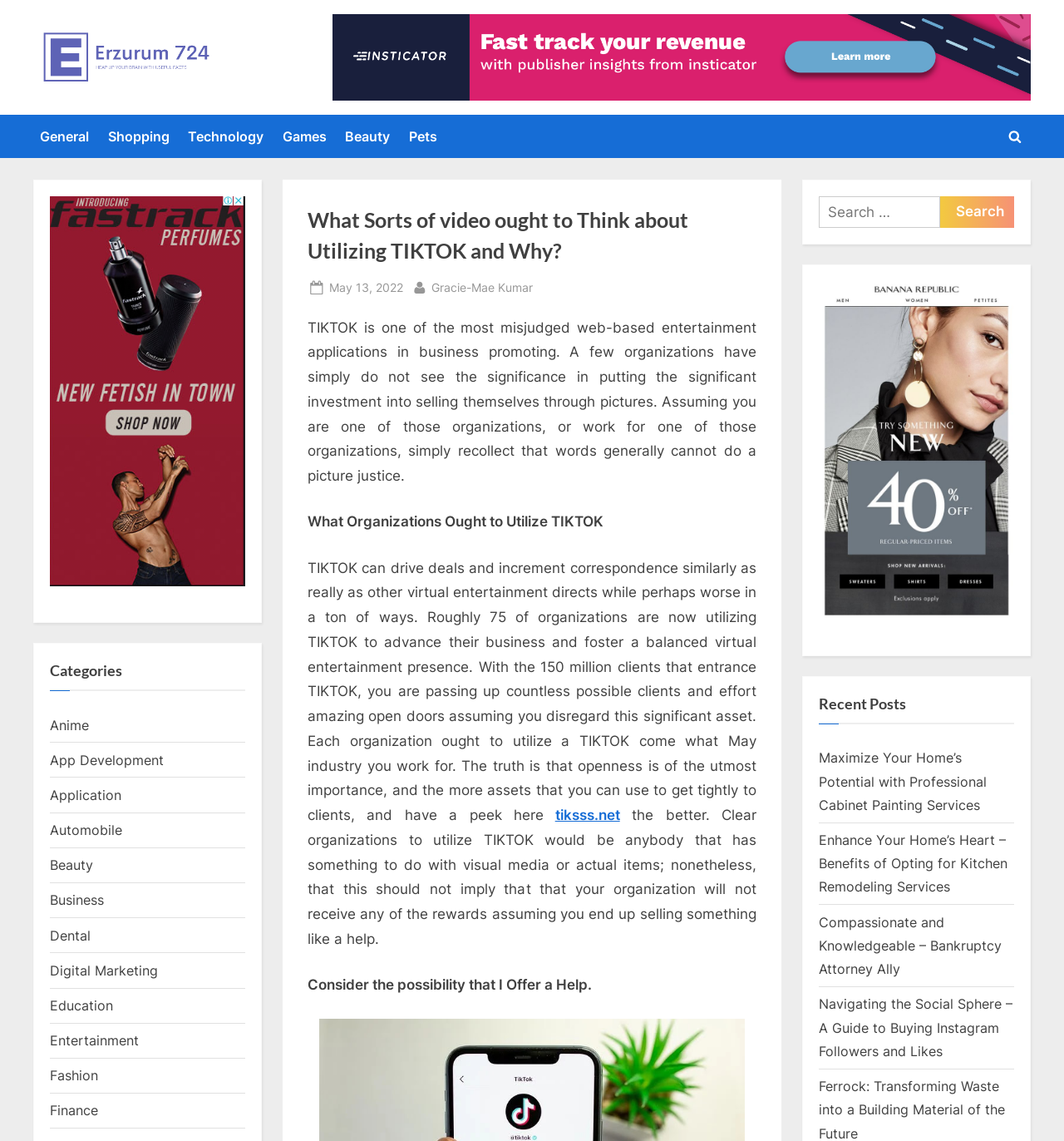Extract the bounding box coordinates of the UI element described by: "tiksss.net". The coordinates should include four float numbers ranging from 0 to 1, e.g., [left, top, right, bottom].

[0.522, 0.707, 0.583, 0.722]